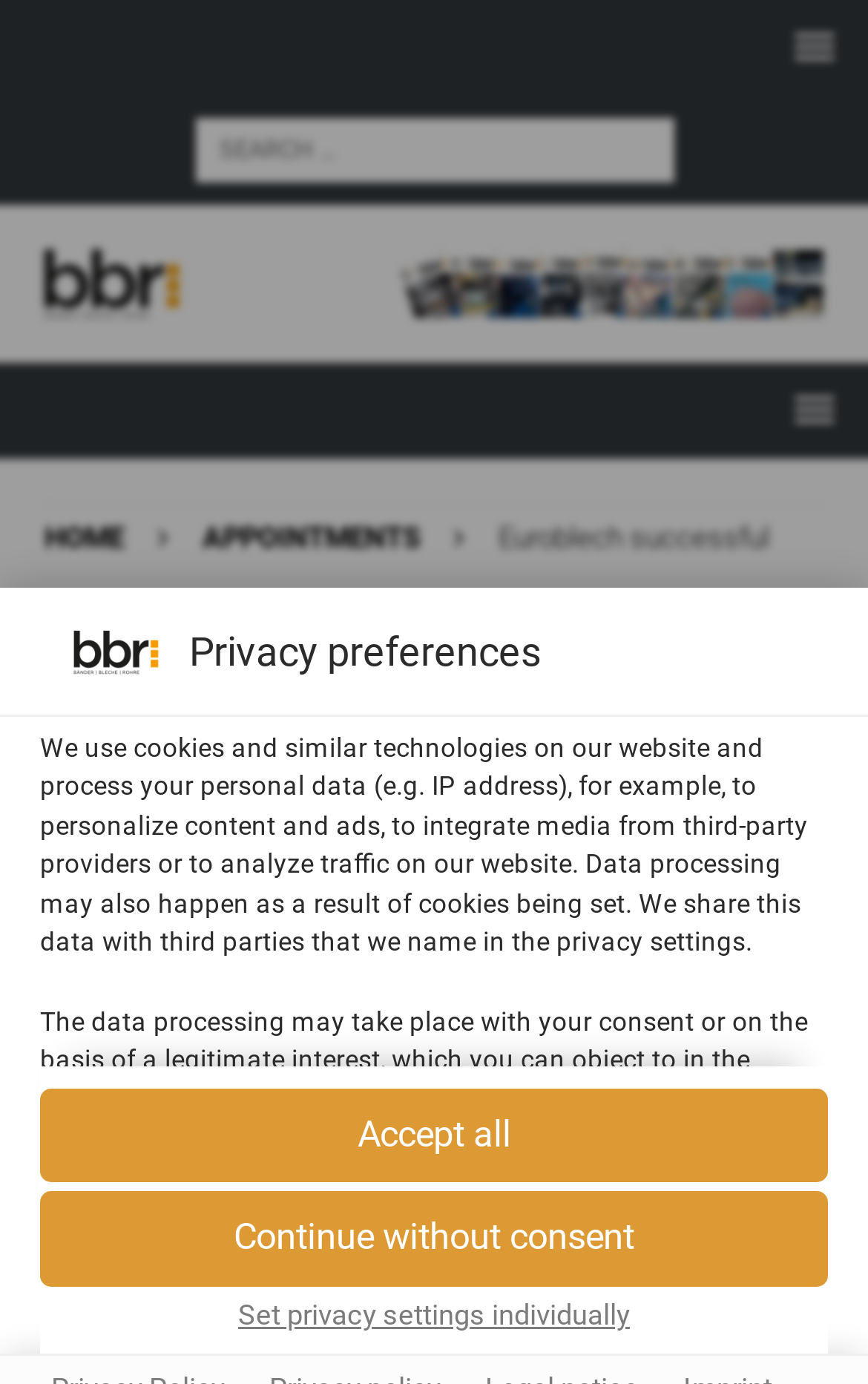How many groups are services divided into?
Can you provide a detailed and comprehensive answer to the question?

Based on the webpage content, services are divided into three groups: Essential, Functional, and Marketing. This information is provided to help users understand the different types of services used on the website.